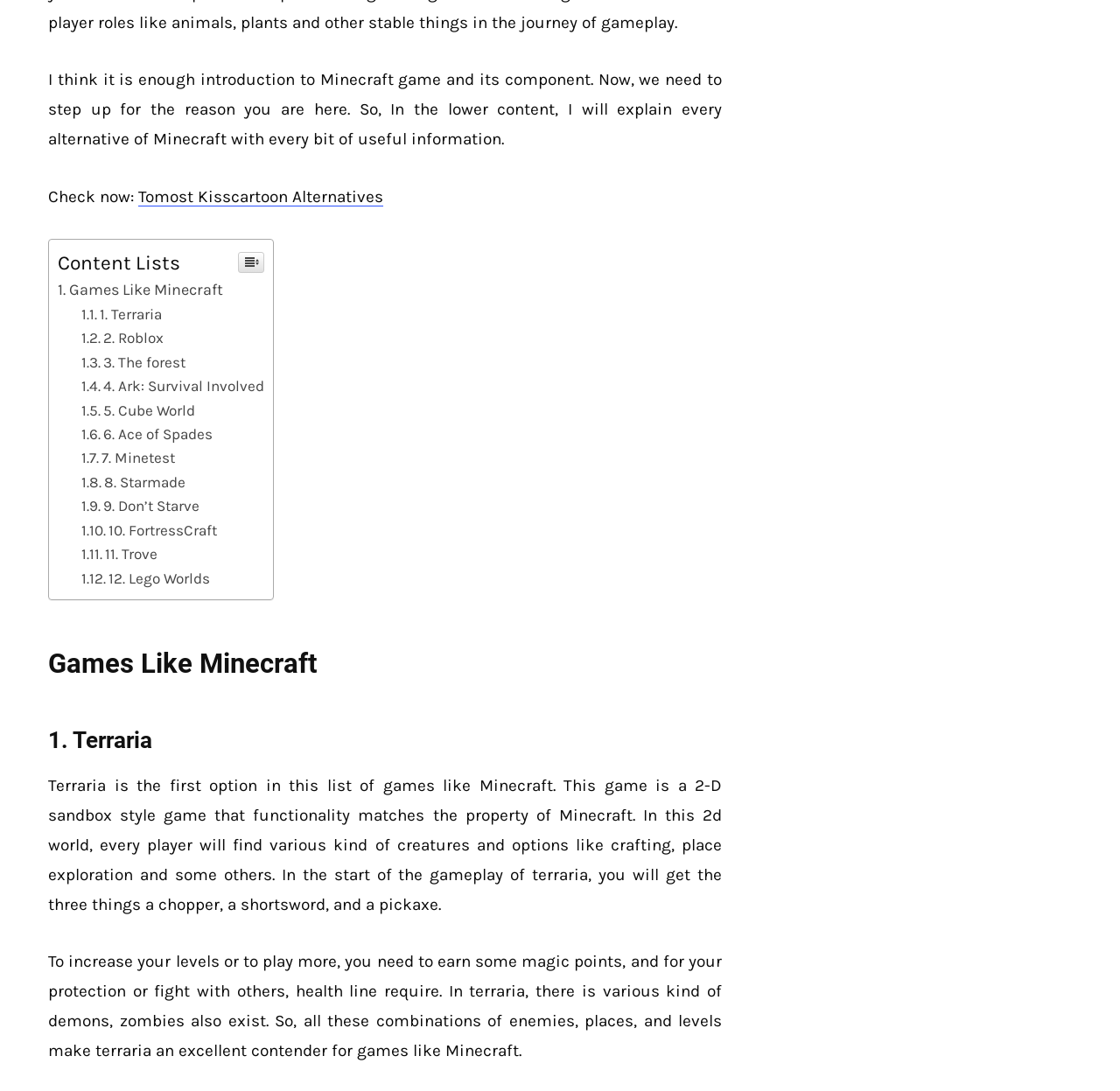Identify the bounding box coordinates of the area that should be clicked in order to complete the given instruction: "Learn about Terraria". The bounding box coordinates should be four float numbers between 0 and 1, i.e., [left, top, right, bottom].

[0.073, 0.28, 0.145, 0.296]